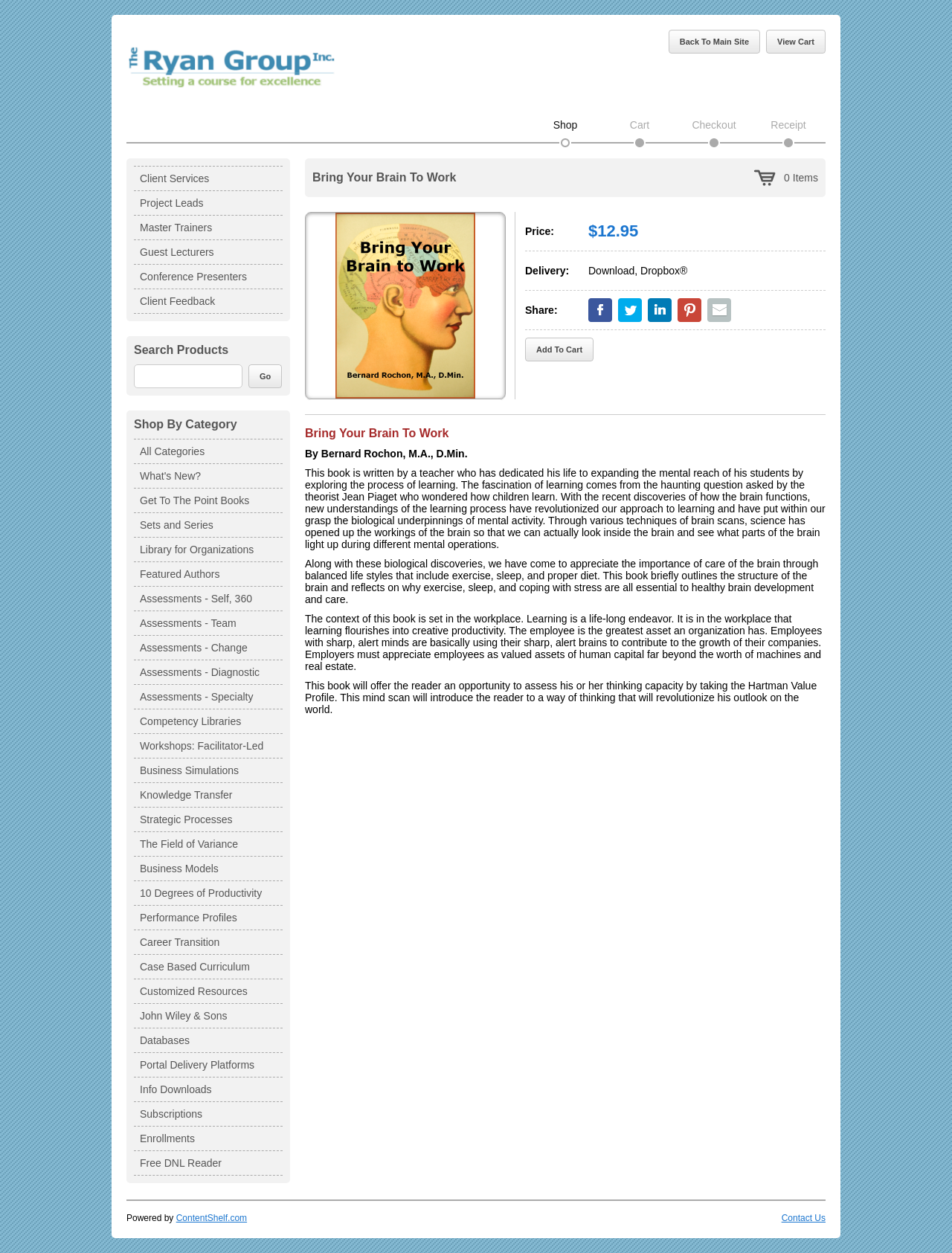Please specify the bounding box coordinates for the clickable region that will help you carry out the instruction: "Contact us".

[0.821, 0.968, 0.867, 0.976]